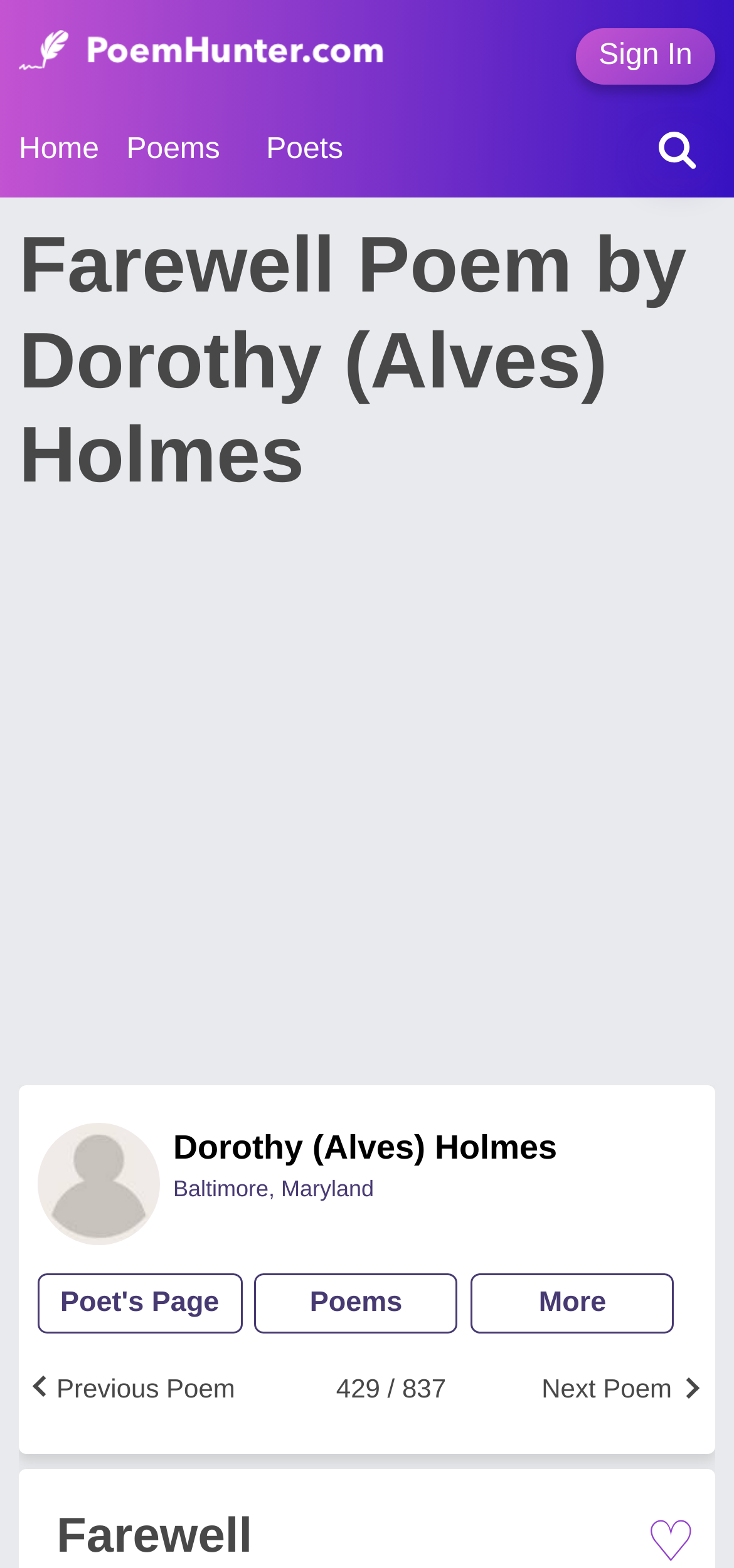Provide a thorough summary of the webpage.

This webpage is dedicated to the poem "Farewell" by Dorothy (Alves) Holmes. At the top left, there is a logo of PoemHunter.com, which is a link to the website's homepage. Next to it, there is a search box where users can search for anything. On the top right, there are links to sign in and a navigation menu with options like "Home", "Poems", and "Poets".

Below the navigation menu, the title "Farewell Poem by Dorothy (Alves) Holmes" is prominently displayed. Underneath the title, there is an advertisement iframe that takes up a significant portion of the page.

On the left side of the page, there is an image of Dorothy (Alves) Holmes, accompanied by a link to her poet's page and her location, "Baltimore, Maryland". Below the image, there are links to "Poet's Page" and "Poems".

The main content of the page is the poem "Farewell", which is not explicitly described in the accessibility tree. However, it is likely to be located below the title and advertisement, given the structure of the webpage.

At the bottom of the page, there are navigation links to the "Next Poem" and "Previous Poem", as well as a text indicating the current poem's position, "429 / 837".